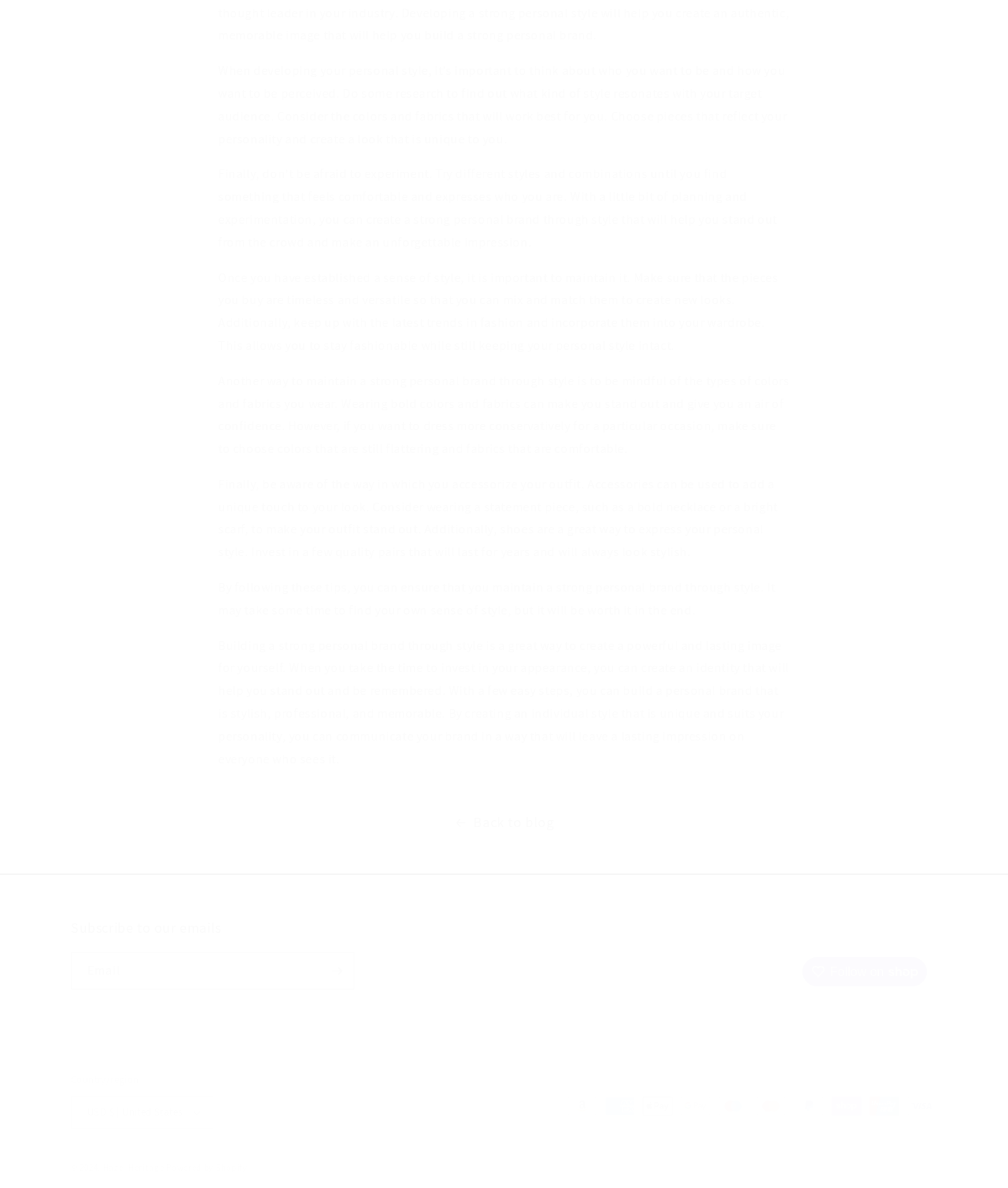Refer to the element description Powered by Shopify and identify the corresponding bounding box in the screenshot. Format the coordinates as (top-left x, top-left y, bottom-right x, bottom-right y) with values in the range of 0 to 1.

[0.165, 0.978, 0.245, 0.987]